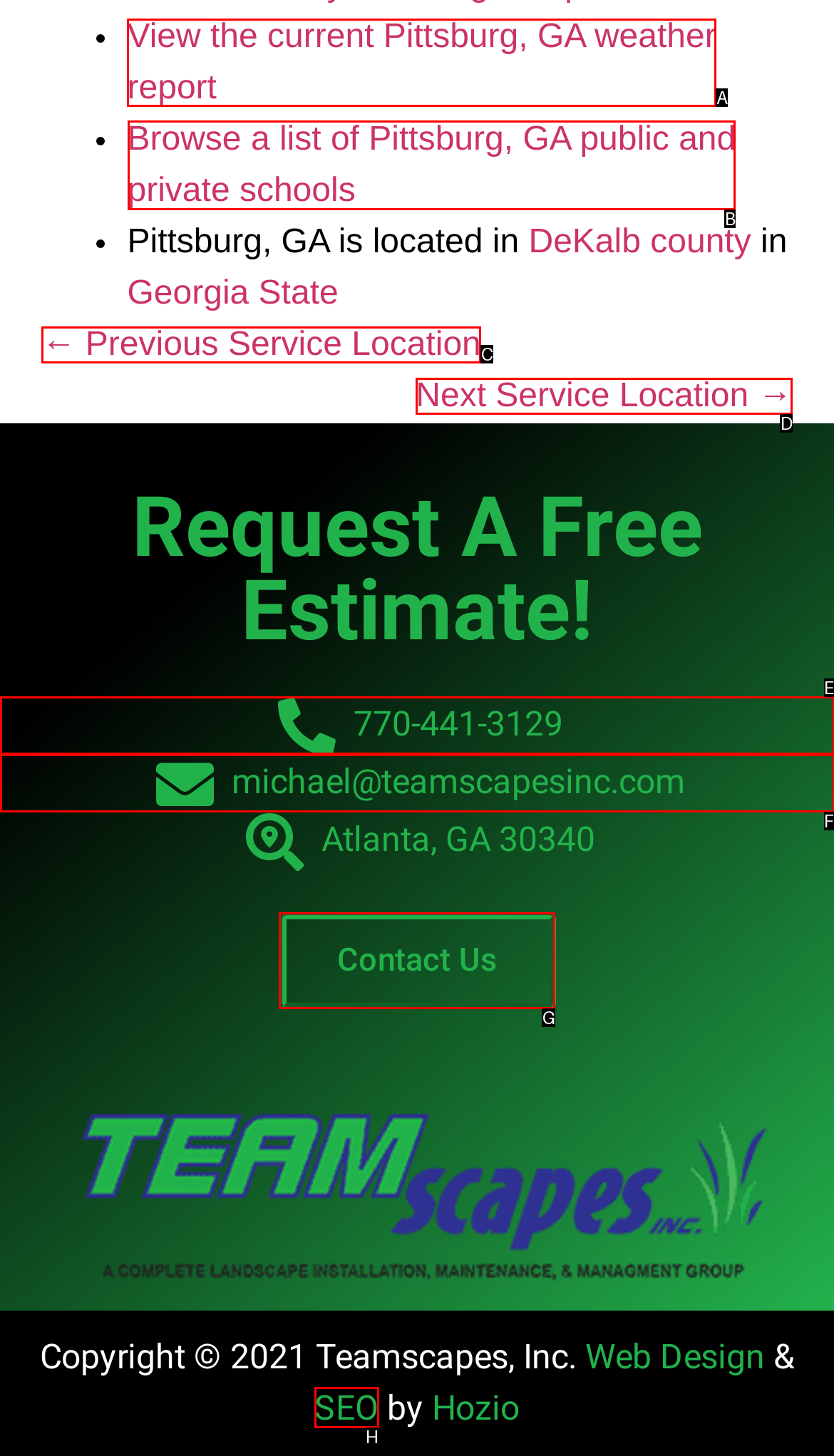Identify the correct UI element to click on to achieve the task: Type your website. Provide the letter of the appropriate element directly from the available choices.

None